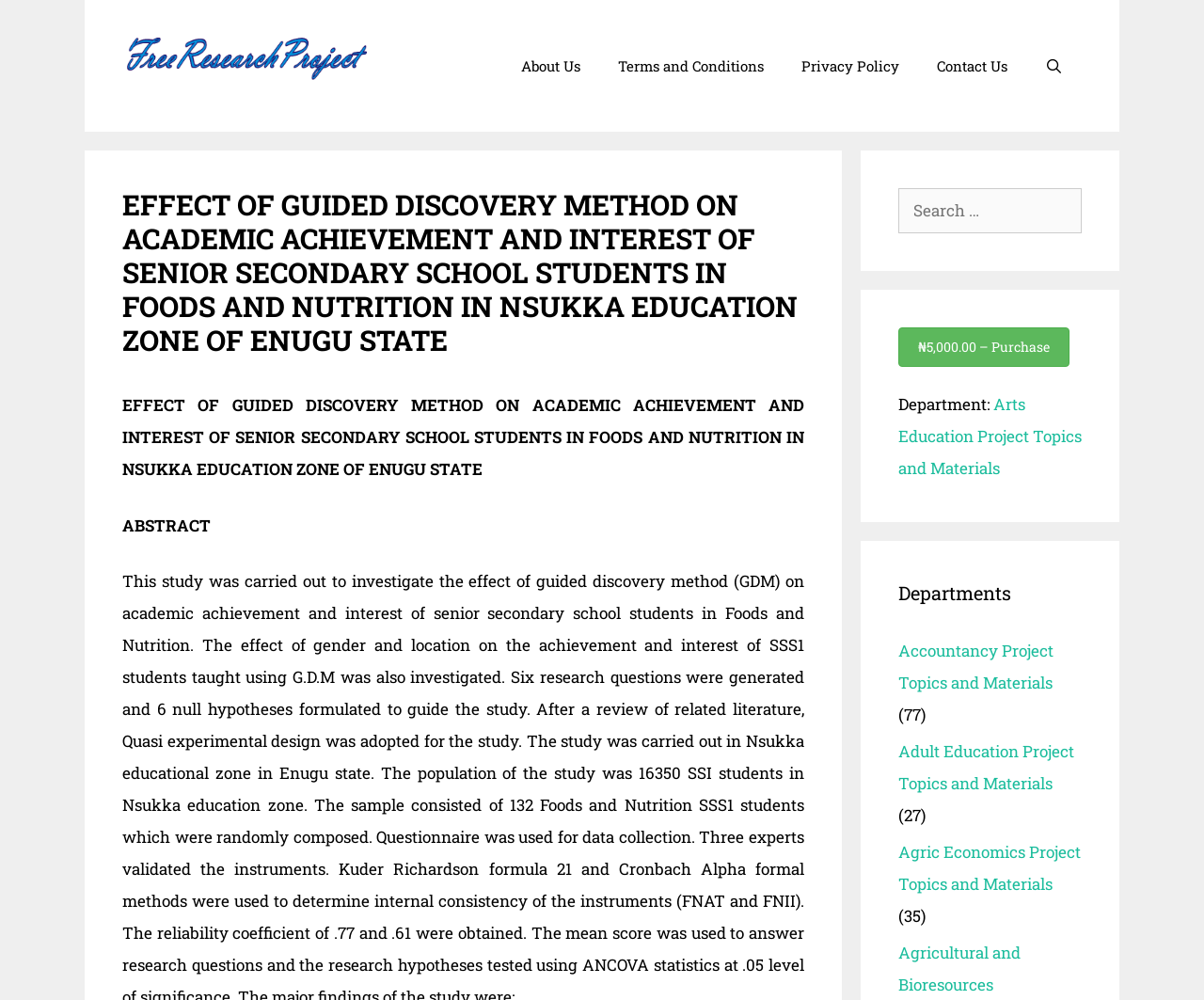Please answer the following question using a single word or phrase: 
What is the department related to the research project?

Arts Education